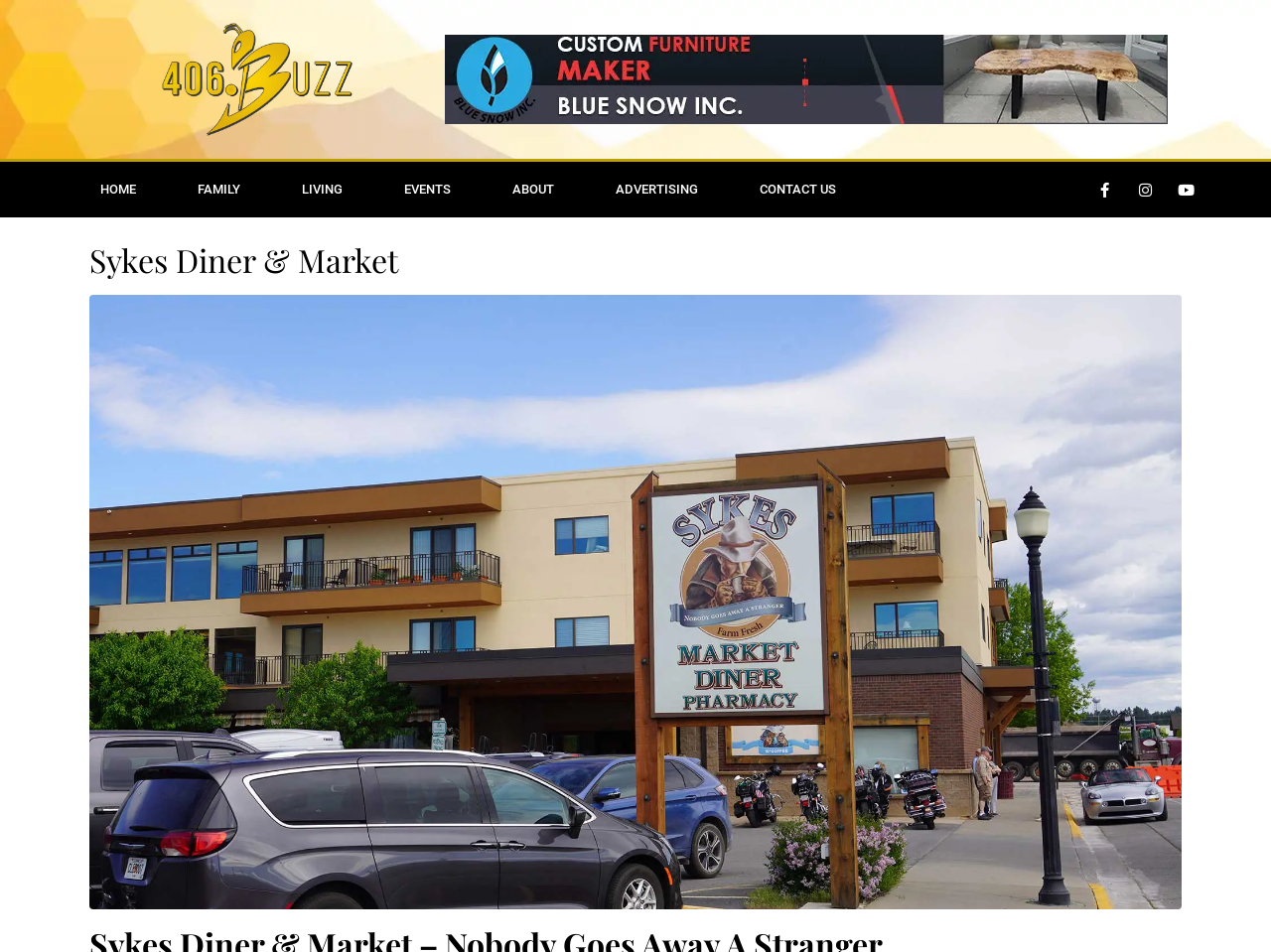Highlight the bounding box of the UI element that corresponds to this description: "alt="406.Buzz Montana Living Magazine"".

[0.124, 0.019, 0.28, 0.148]